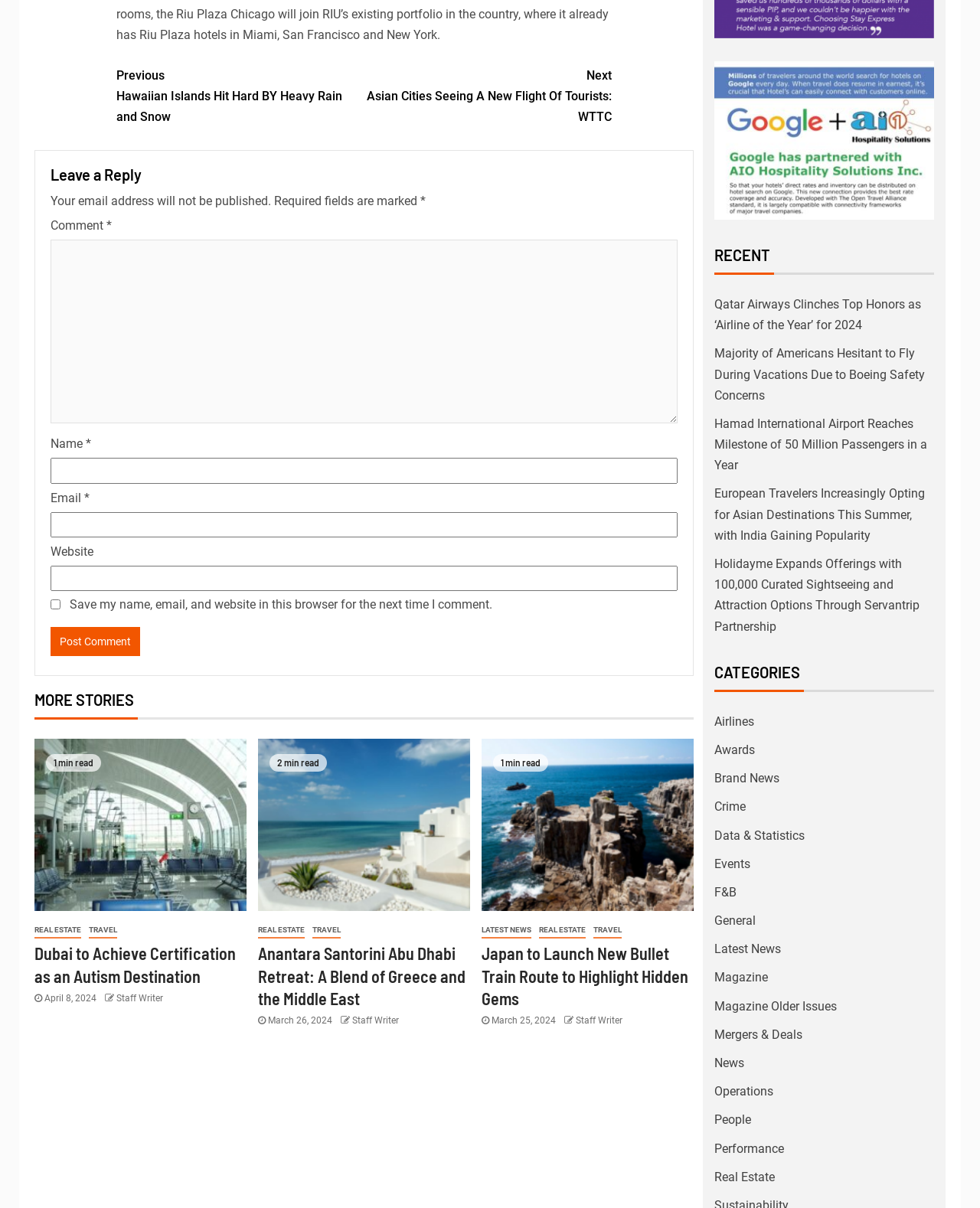What is the date of the 'Japan to Launch New Bullet Train Route' article?
From the image, respond with a single word or phrase.

March 25, 2024